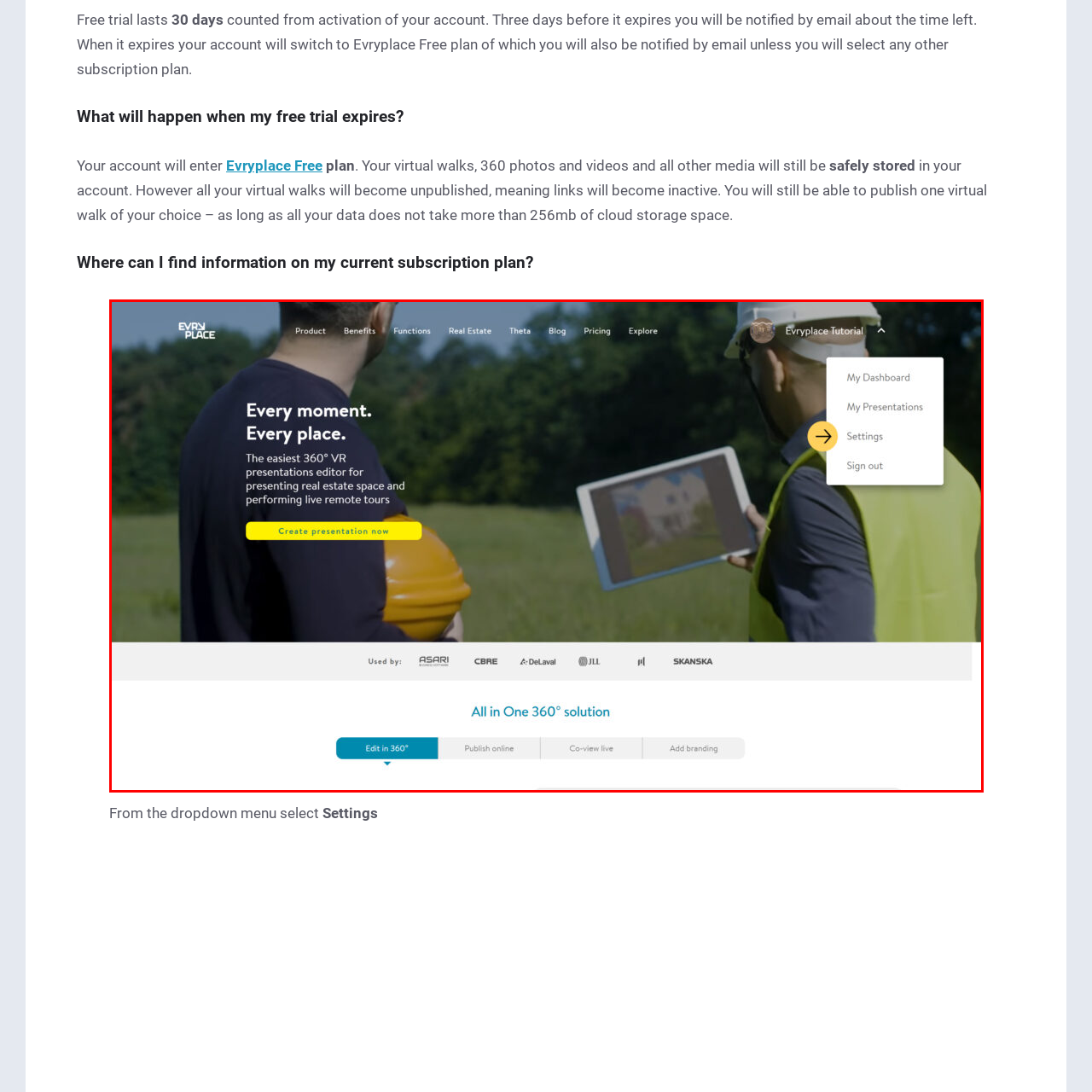Elaborate on the contents of the image marked by the red border.

The image captures a professional engaged in an outdoor setting, utilizing a tablet to showcase a 360-degree real estate presentation. Wearing a bright yellow safety vest and a hard hat, the individual is positioned against a backdrop of lush greenery, indicating a focus on real estate or construction. Prominently featured on the webpage are encouraging calls to action, such as "Create presentation now," emphasizing the platform’s function as a user-friendly VR presentations editor designed for real estate purposes. The interface suggests options to edit in 360°, publish online, and access settings, highlighting the versatile capabilities of the service and targeting professionals interested in innovative presentation methods for remote tours or property showcases.